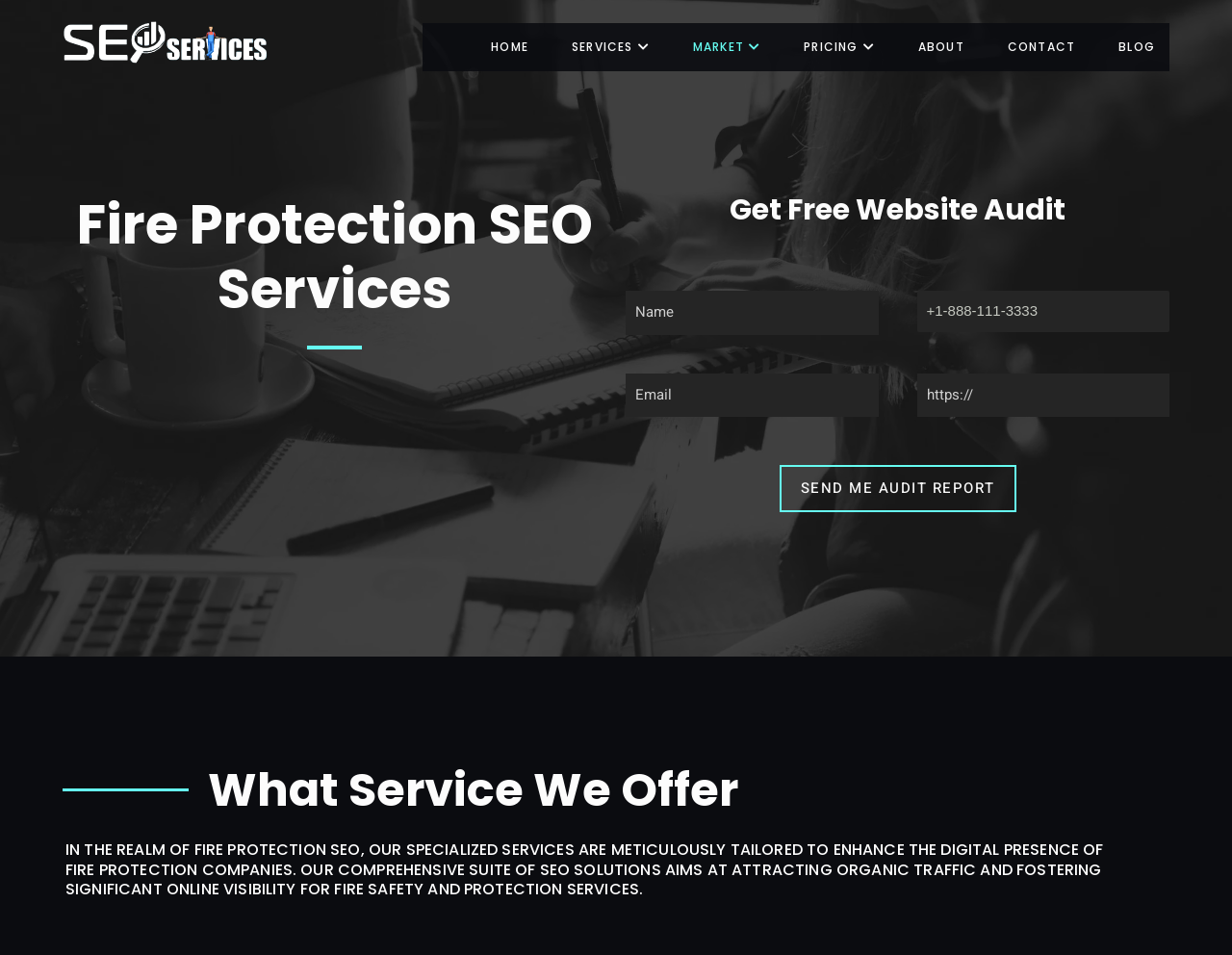Please identify the bounding box coordinates of the element that needs to be clicked to execute the following command: "Enter your name". Provide the bounding box using four float numbers between 0 and 1, formatted as [left, top, right, bottom].

[0.508, 0.305, 0.713, 0.35]